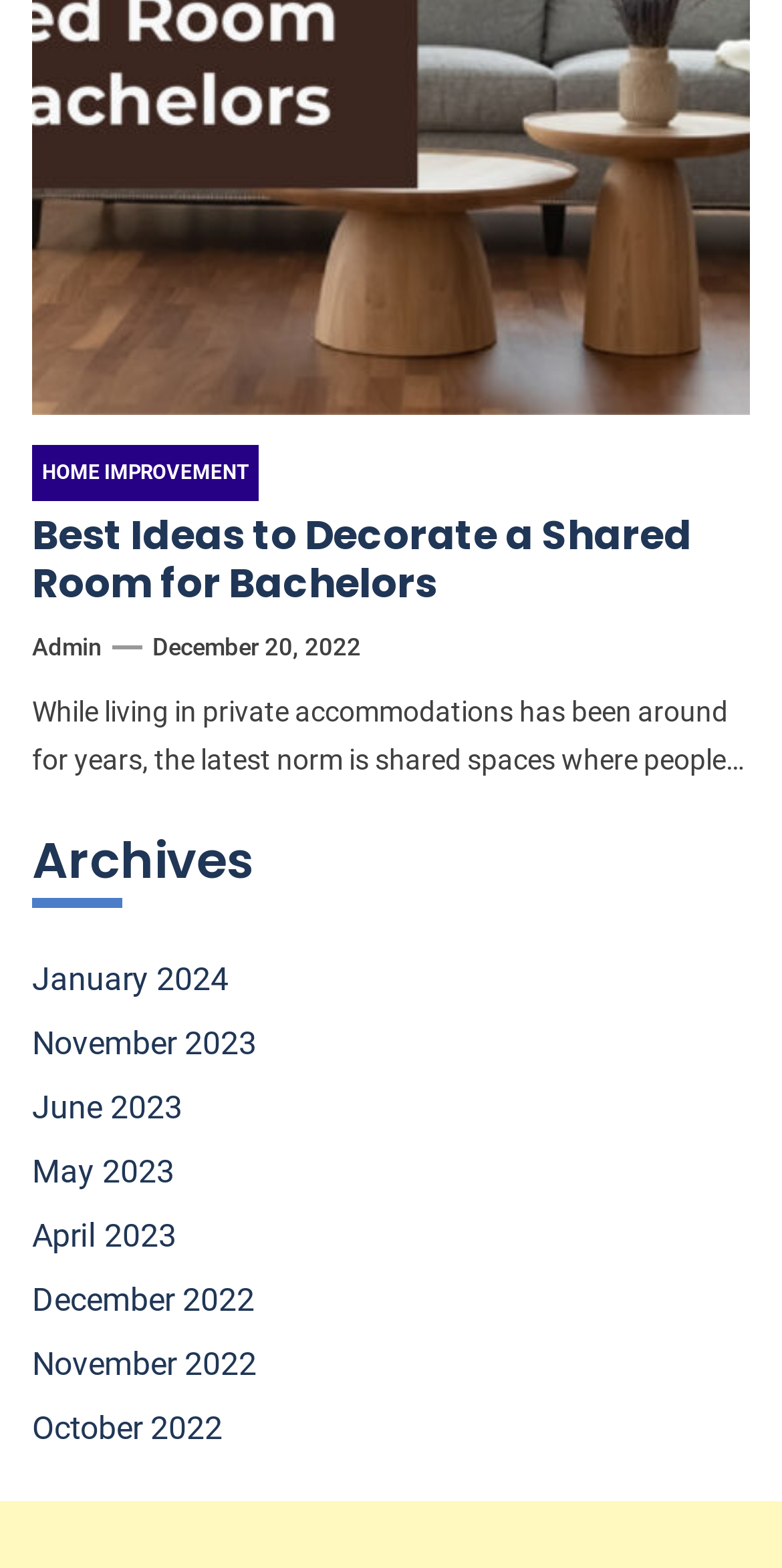Can you find the bounding box coordinates of the area I should click to execute the following instruction: "Read the article 'Best Ideas to Decorate a Shared Room for Bachelors'"?

[0.041, 0.326, 0.959, 0.387]